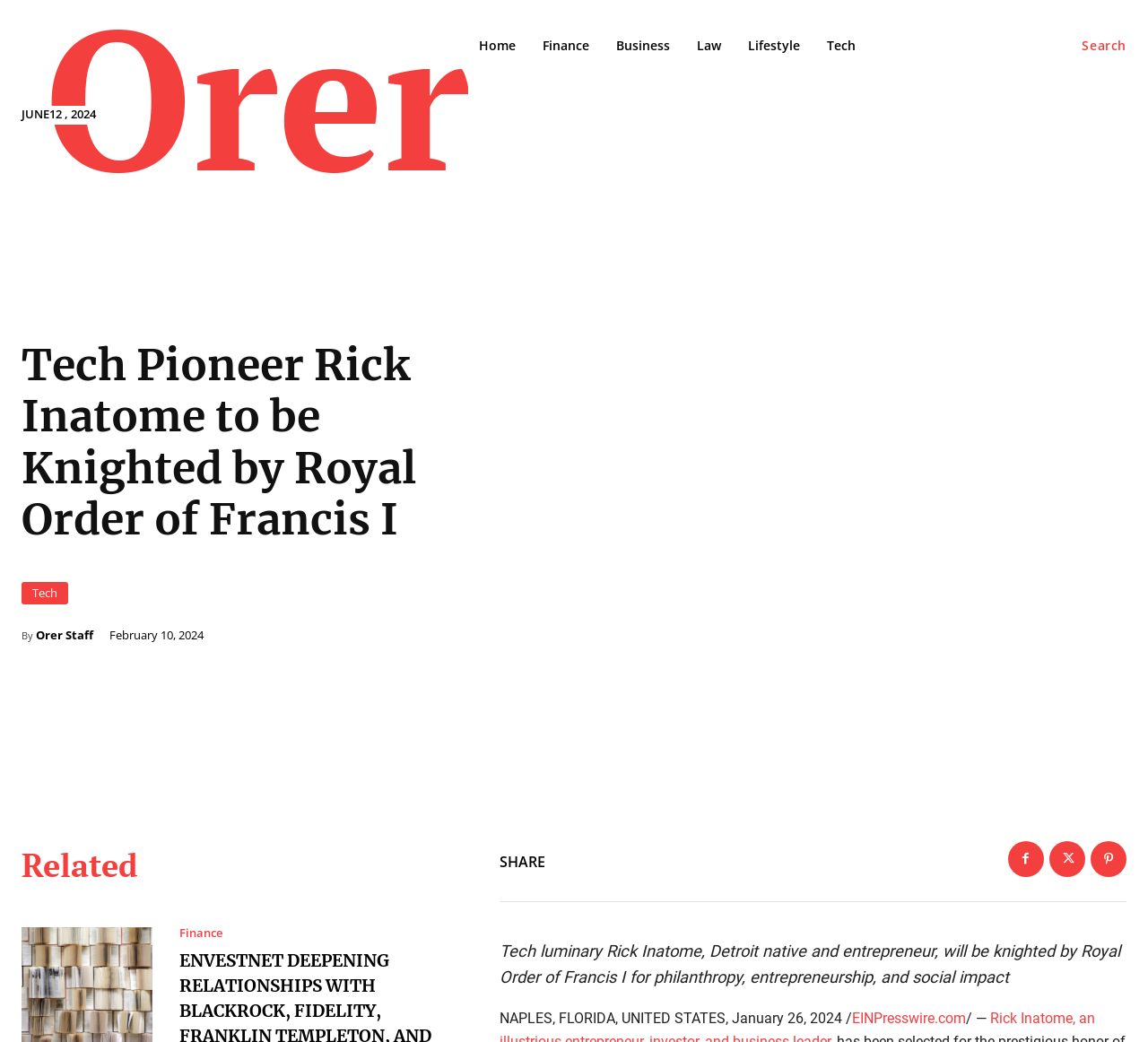Give a complete and precise description of the webpage's appearance.

This webpage appears to be a news article about Rick Inatome, a tech luminary and entrepreneur from Detroit, who will be knighted by the Royal Order of Francis I for his philanthropy, entrepreneurship, and social impact. 

At the top of the page, there is a date "JUNE 12, 2024" and a search button on the right side. Below that, there are several links to different categories, including "Home", "Finance", "Business", "Law", "Lifestyle", and "Tech", which are aligned horizontally. 

The main article title "Tech Pioneer Rick Inatome to be Knighted by Royal Order of Francis I" is prominently displayed, followed by a link to the "Tech" category. The author of the article, "Orer Staff", is credited below the title, along with the date "February 10, 2024". 

To the right of the article title, there is a large image related to the article. 

The article text is divided into two paragraphs. The first paragraph describes Rick Inatome's achievement, and the second paragraph provides more details about the event, including the location and date. 

Below the article, there is a "Related" section with a link to the "Finance" category. There are also several social media sharing links and a "SHARE" button.